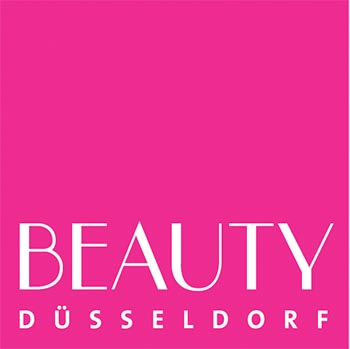Please use the details from the image to answer the following question comprehensively:
What is the font style of 'BEAUTY' in the logo?

The caption describes the word 'BEAUTY' as being presented in bold, uppercase letters, conveying a sense of modernity and elegance.